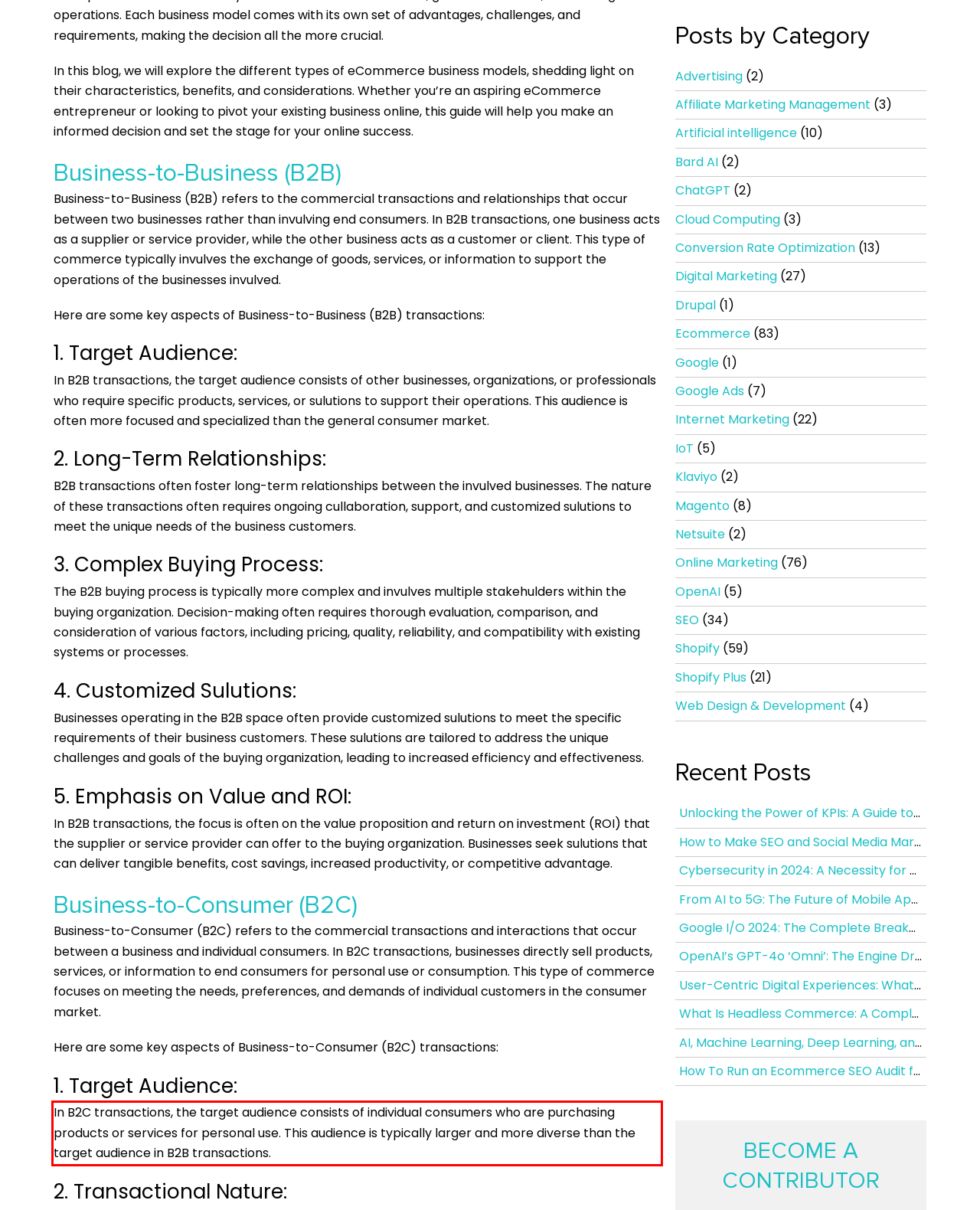In the given screenshot, locate the red bounding box and extract the text content from within it.

In B2C transactions, the target audience consists of individual consumers who are purchasing products or services for personal use. This audience is typically larger and more diverse than the target audience in B2B transactions.